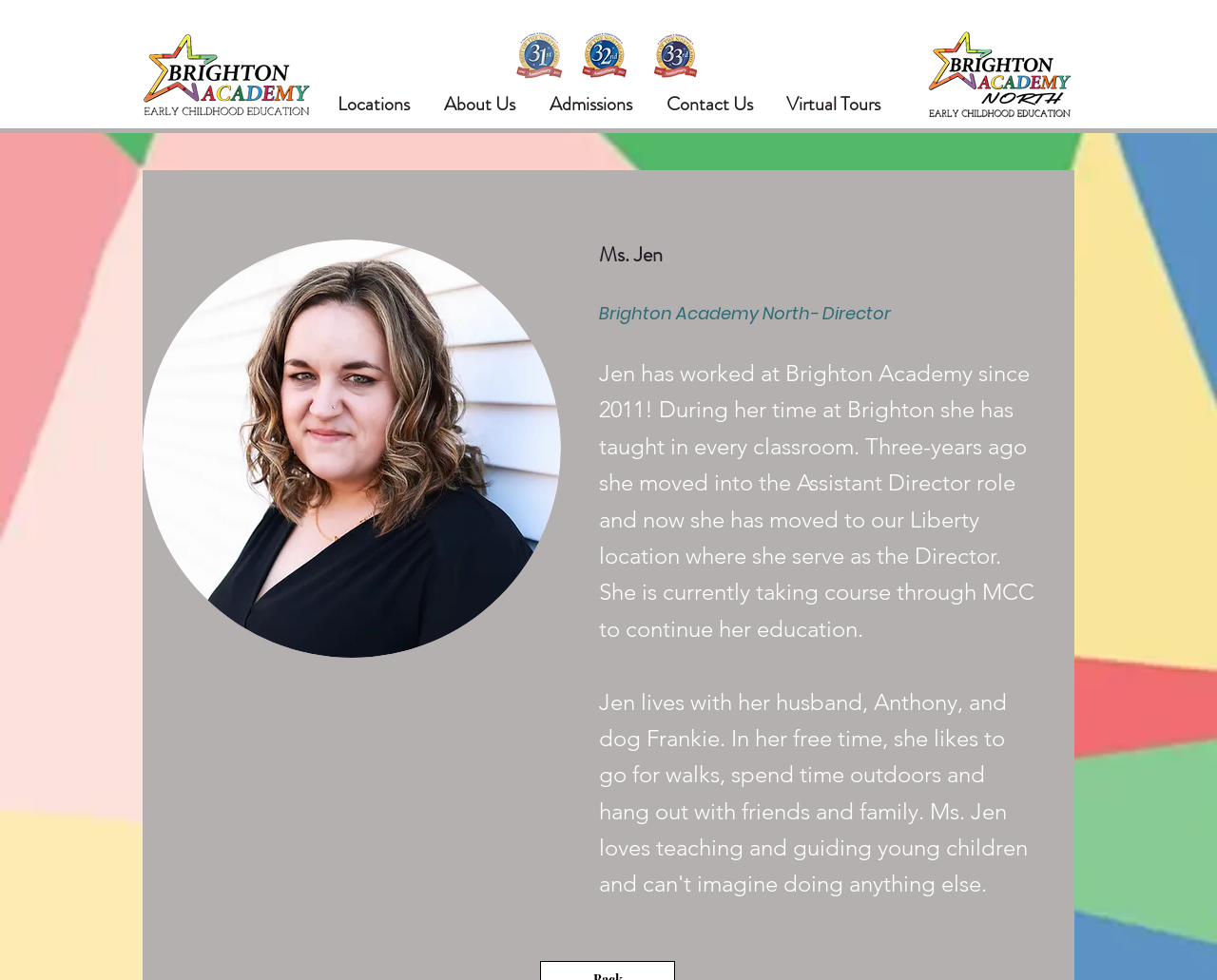Reply to the question with a single word or phrase:
What is the location where Ms. Jen serves as the Director?

Liberty location